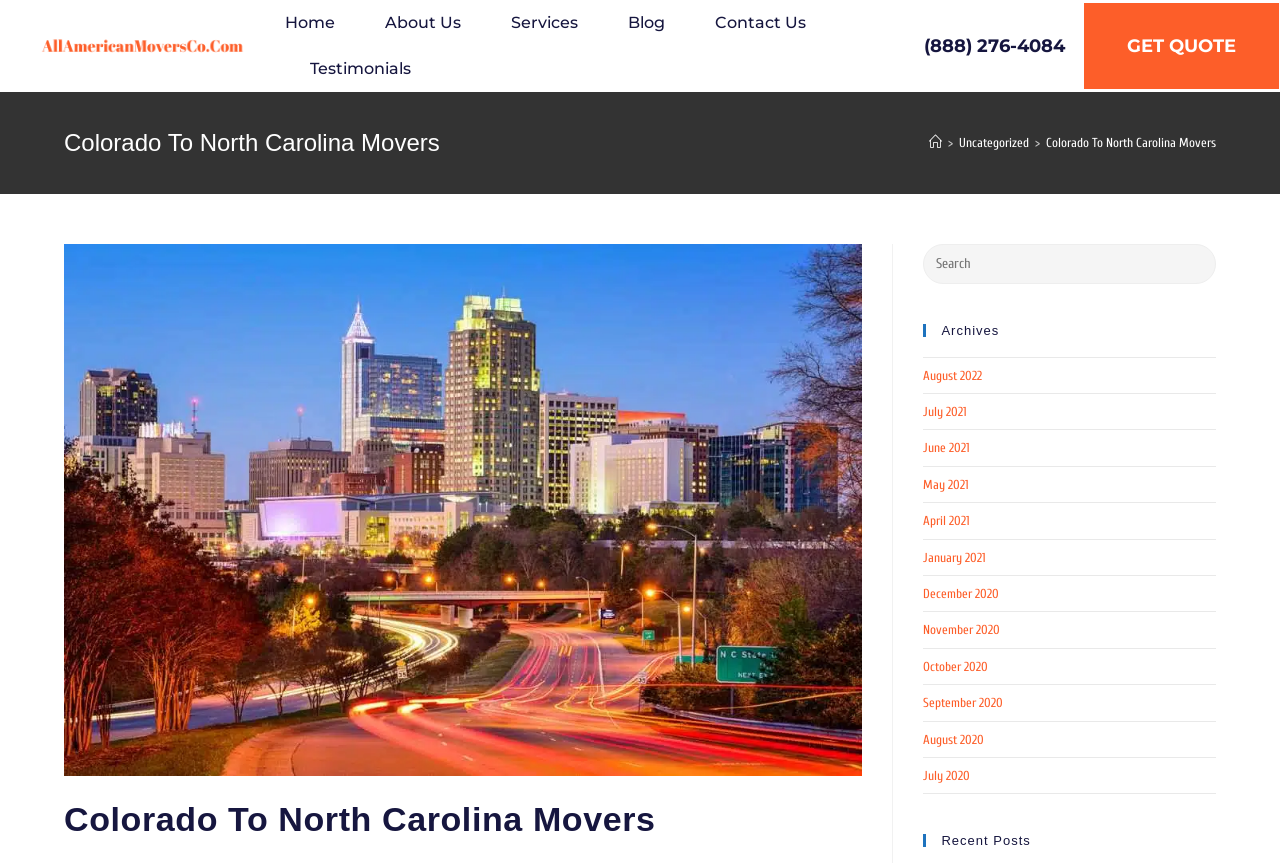Please give the bounding box coordinates of the area that should be clicked to fulfill the following instruction: "Click on the 'GET QUOTE' button". The coordinates should be in the format of four float numbers from 0 to 1, i.e., [left, top, right, bottom].

[0.847, 0.003, 0.999, 0.103]